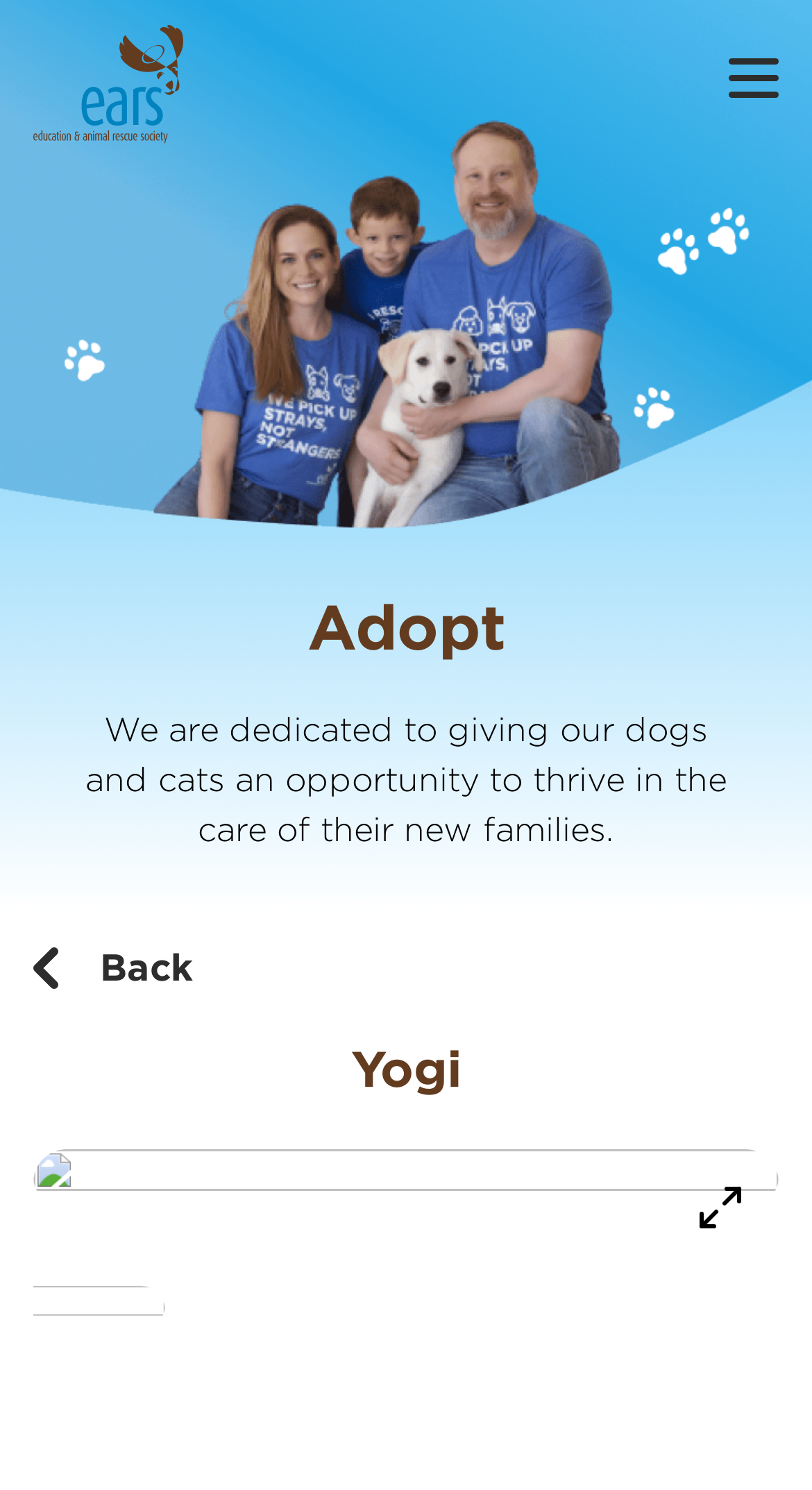What is the purpose of this website?
Look at the screenshot and respond with one word or a short phrase.

Adoption